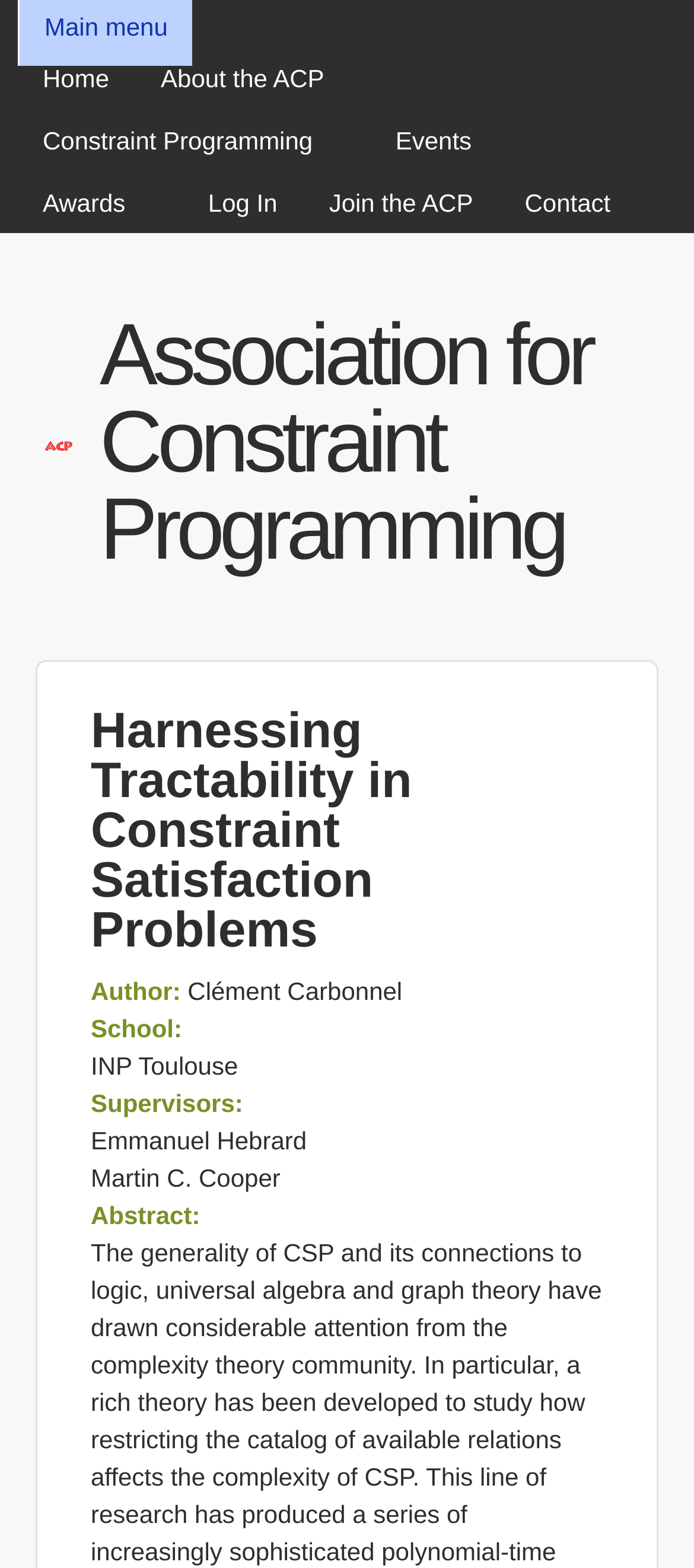How many main menu items are there?
Refer to the screenshot and respond with a concise word or phrase.

6